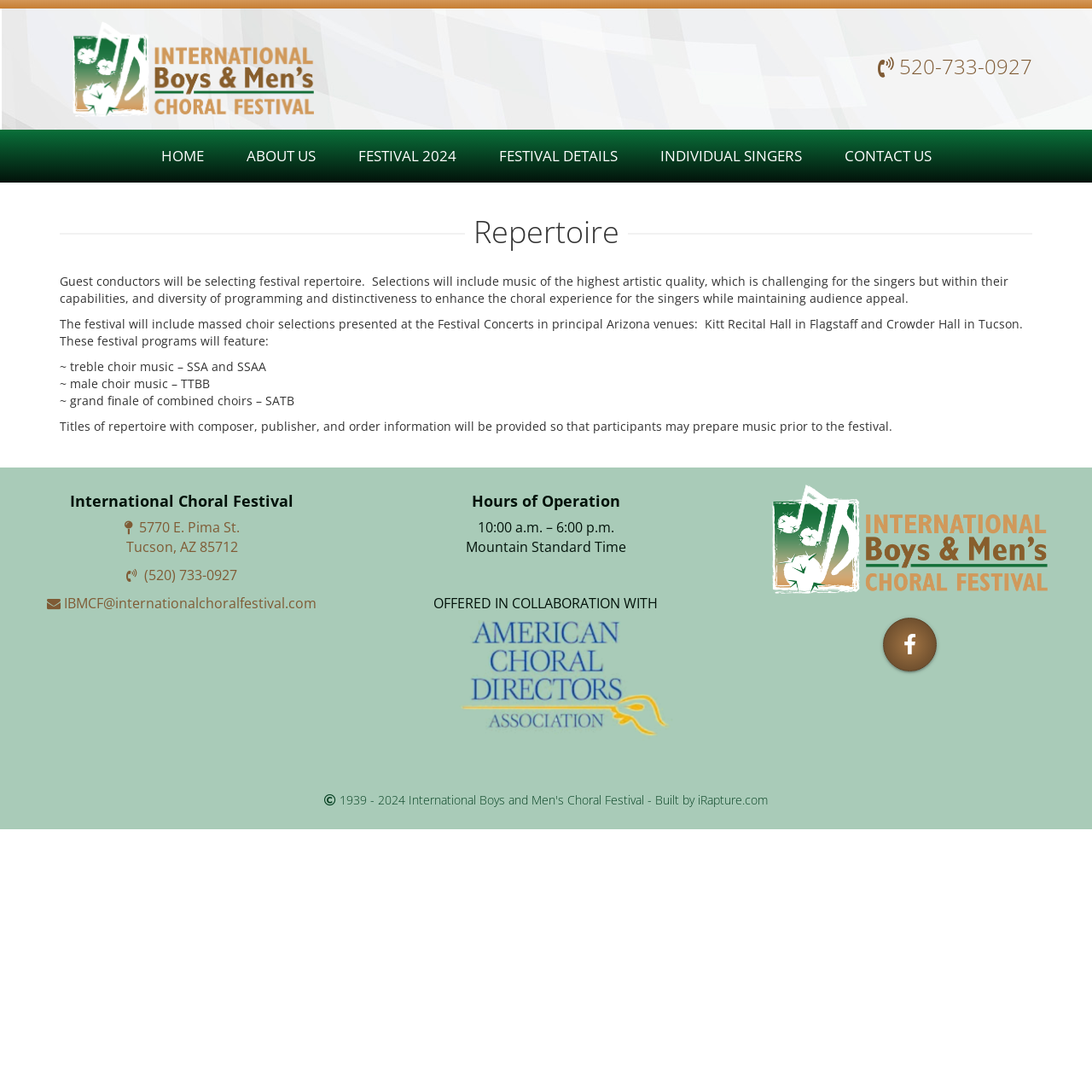Please locate the bounding box coordinates of the element that should be clicked to complete the given instruction: "View FESTIVAL 2024 details".

[0.316, 0.119, 0.429, 0.167]